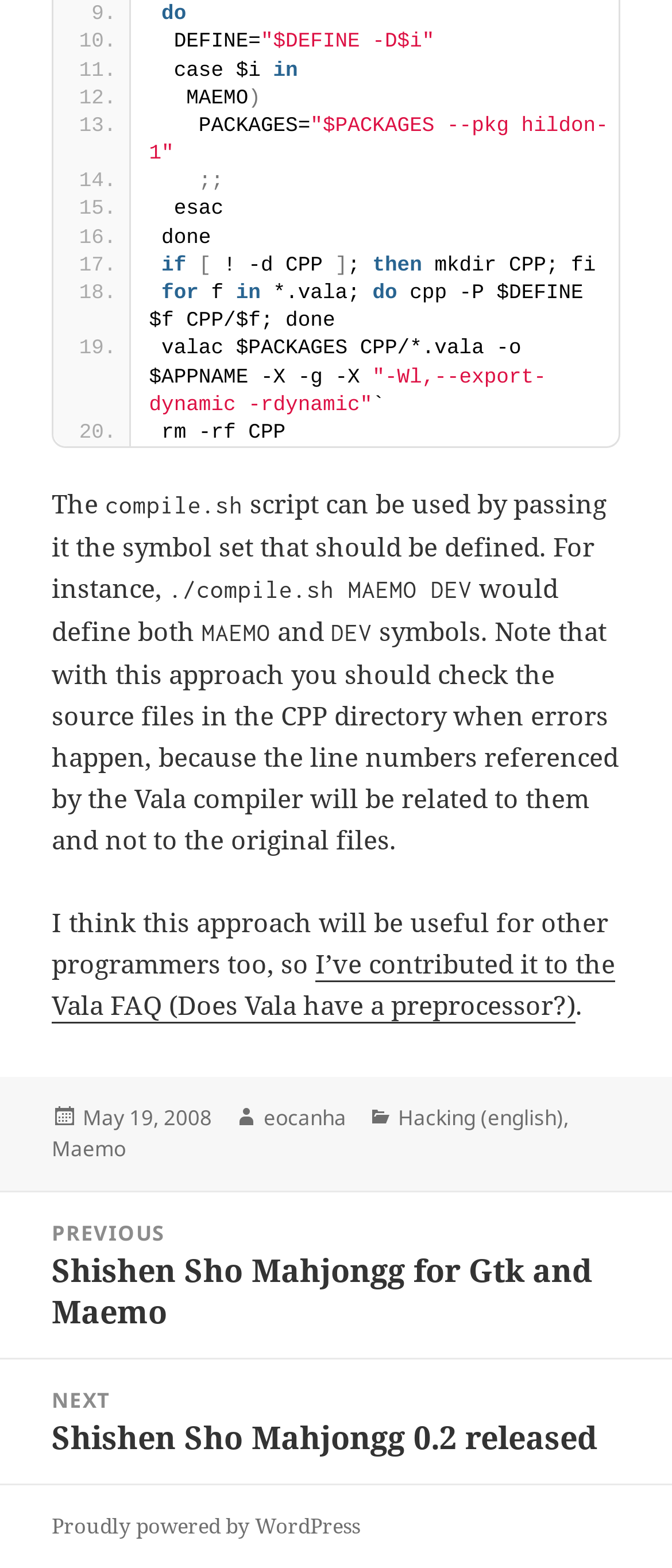Determine the bounding box coordinates of the clickable element necessary to fulfill the instruction: "View the previous post". Provide the coordinates as four float numbers within the 0 to 1 range, i.e., [left, top, right, bottom].

[0.0, 0.761, 1.0, 0.866]